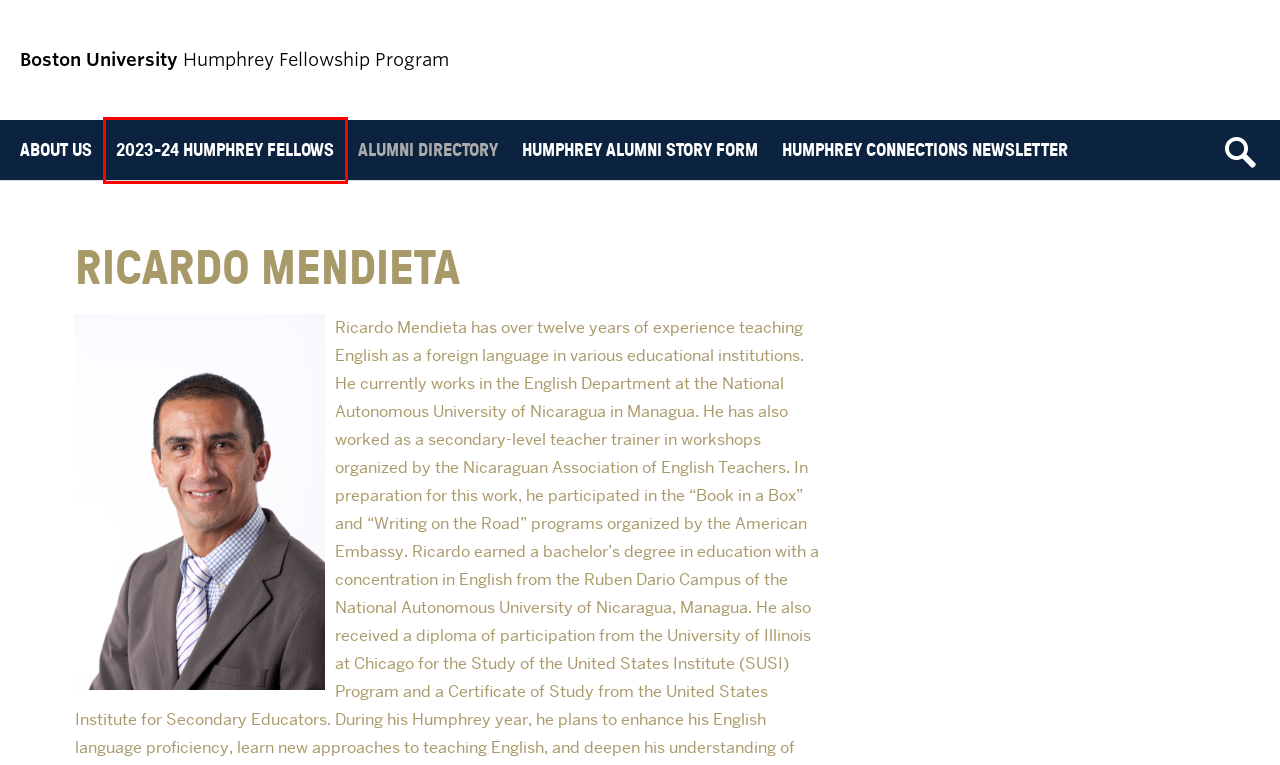Observe the webpage screenshot and focus on the red bounding box surrounding a UI element. Choose the most appropriate webpage description that corresponds to the new webpage after clicking the element in the bounding box. Here are the candidates:
A. Homepage | Boston University
B. Humphrey Connections Newsletter | Humphrey Fellowship Program
C. Hubert H. Humphrey | Humphrey Fellowship Program
D. Humphrey Fellowship Program
E. 2023-24 Hubert H. Humphrey Fellows | Humphrey Fellowship Program
F. 2011-2012 Fellows | Humphrey Fellowship Program
G. Boston University’s Humphrey Alumni Directory | Humphrey Fellowship Program
H. About the Program | Humphrey Fellowship Program

E